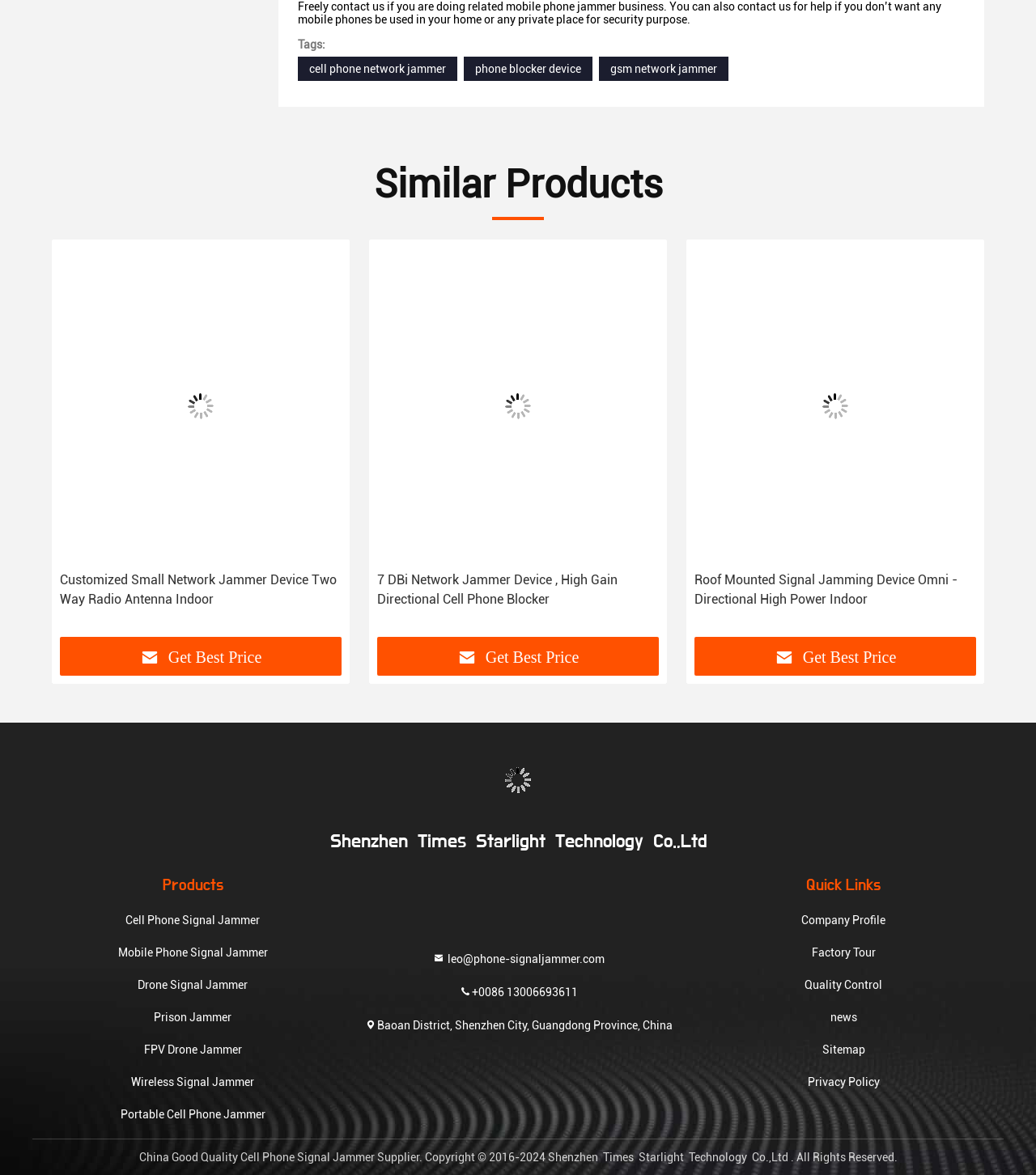Determine the bounding box coordinates of the clickable element necessary to fulfill the instruction: "Search for something". Provide the coordinates as four float numbers within the 0 to 1 range, i.e., [left, top, right, bottom].

None